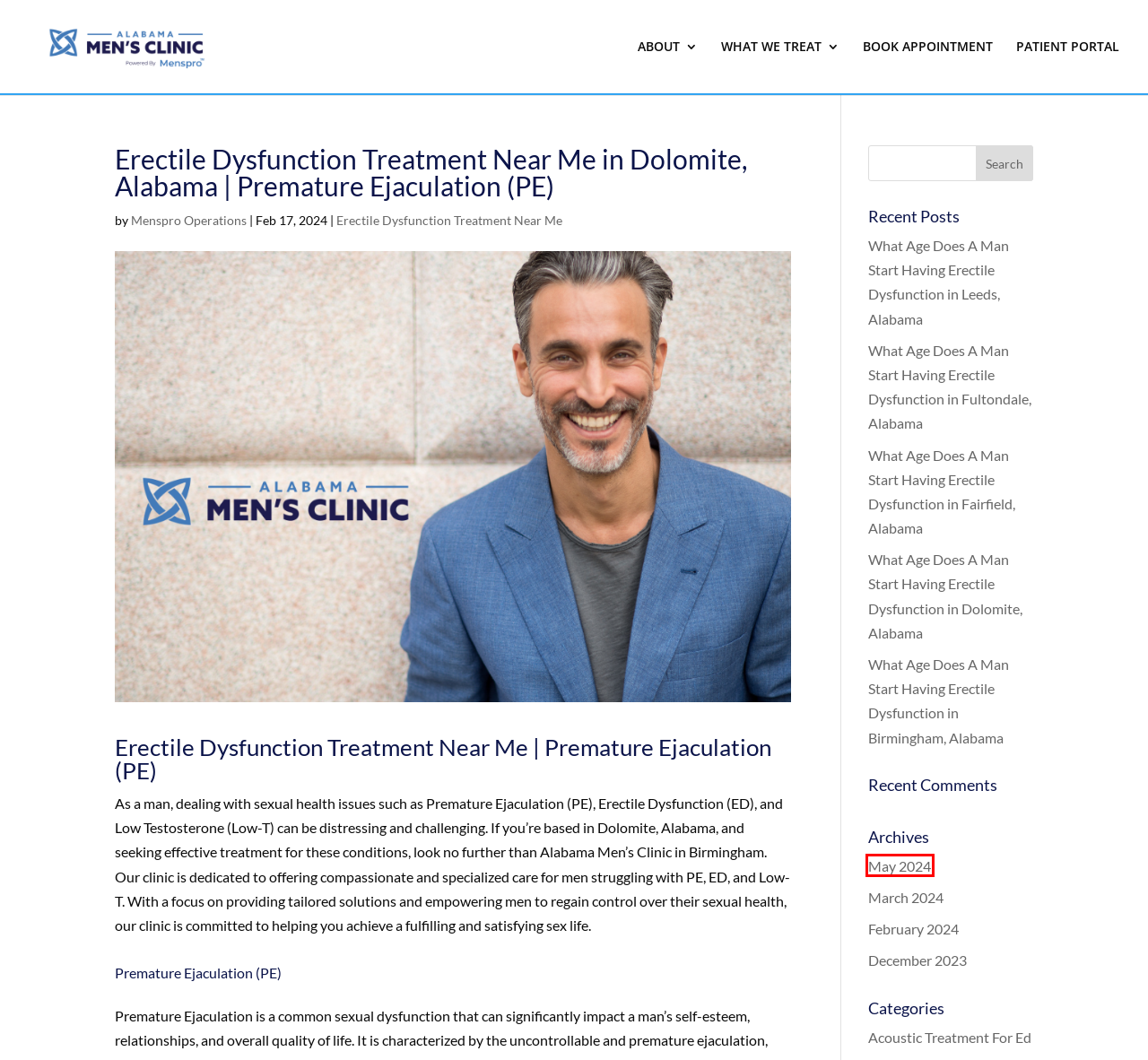Examine the screenshot of a webpage with a red bounding box around a UI element. Your task is to identify the webpage description that best corresponds to the new webpage after clicking the specified element. The given options are:
A. May 2024 - Alabama Men's Clinic
B. Menspro Operations, Author at Alabama Men's Clinic
C. Request Appointment | Men's Sexual Health | Alabama Men's Clinic
D. March 2024 - Alabama Men's Clinic
E. What Age Does A Man Start Having Erectile Dysfunction in Birmingham, Alabama
F. What Age Does A Man Start Having Erectile Dysfunction in Fultondale, Alabama
G. February 2024 - Alabama Men's Clinic
H. What Age Does A Man Start Having Erectile Dysfunction in Leeds, Alabama

A